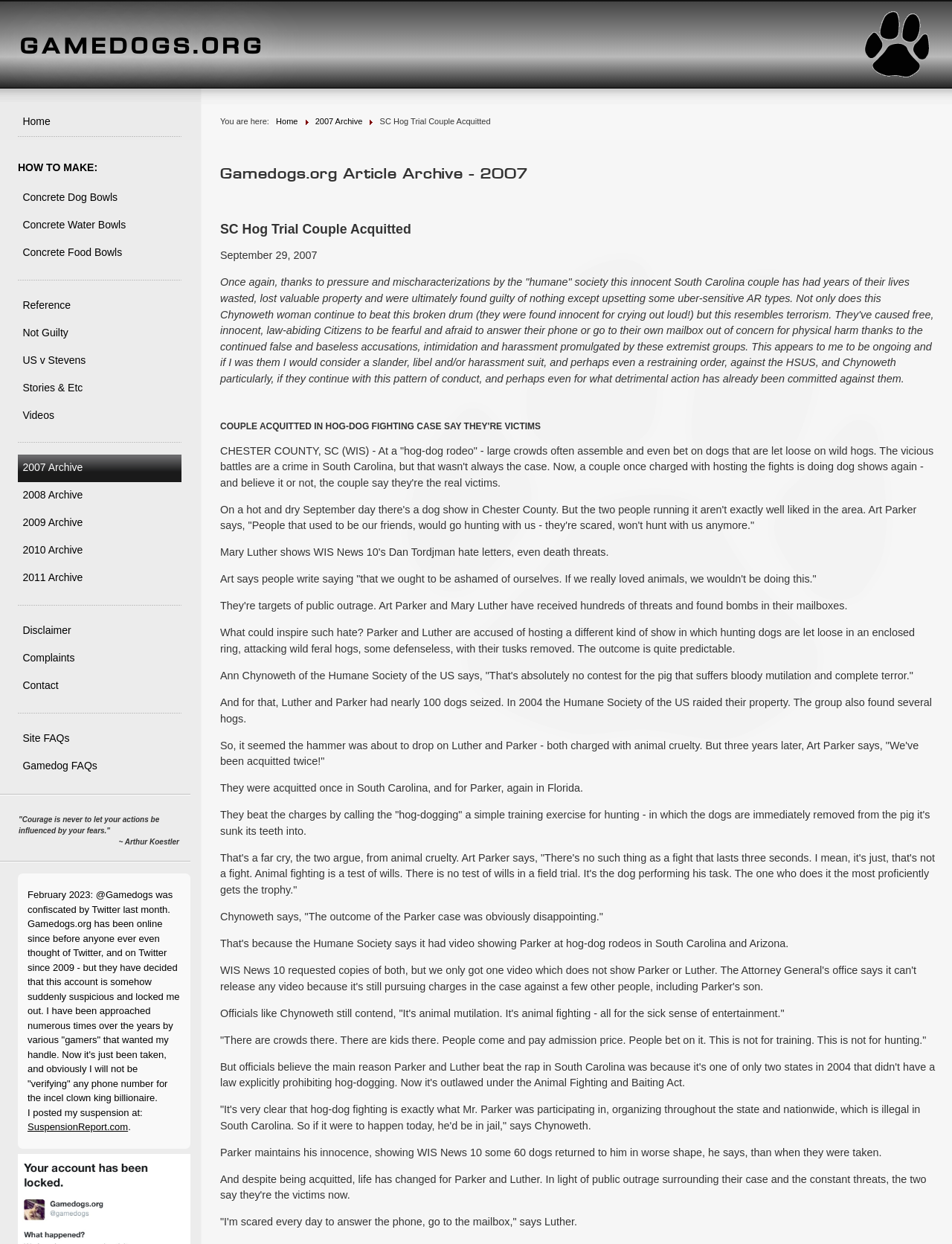For the following element description, predict the bounding box coordinates in the format (top-left x, top-left y, bottom-right x, bottom-right y). All values should be floating point numbers between 0 and 1. Description: December 25, 2019

None